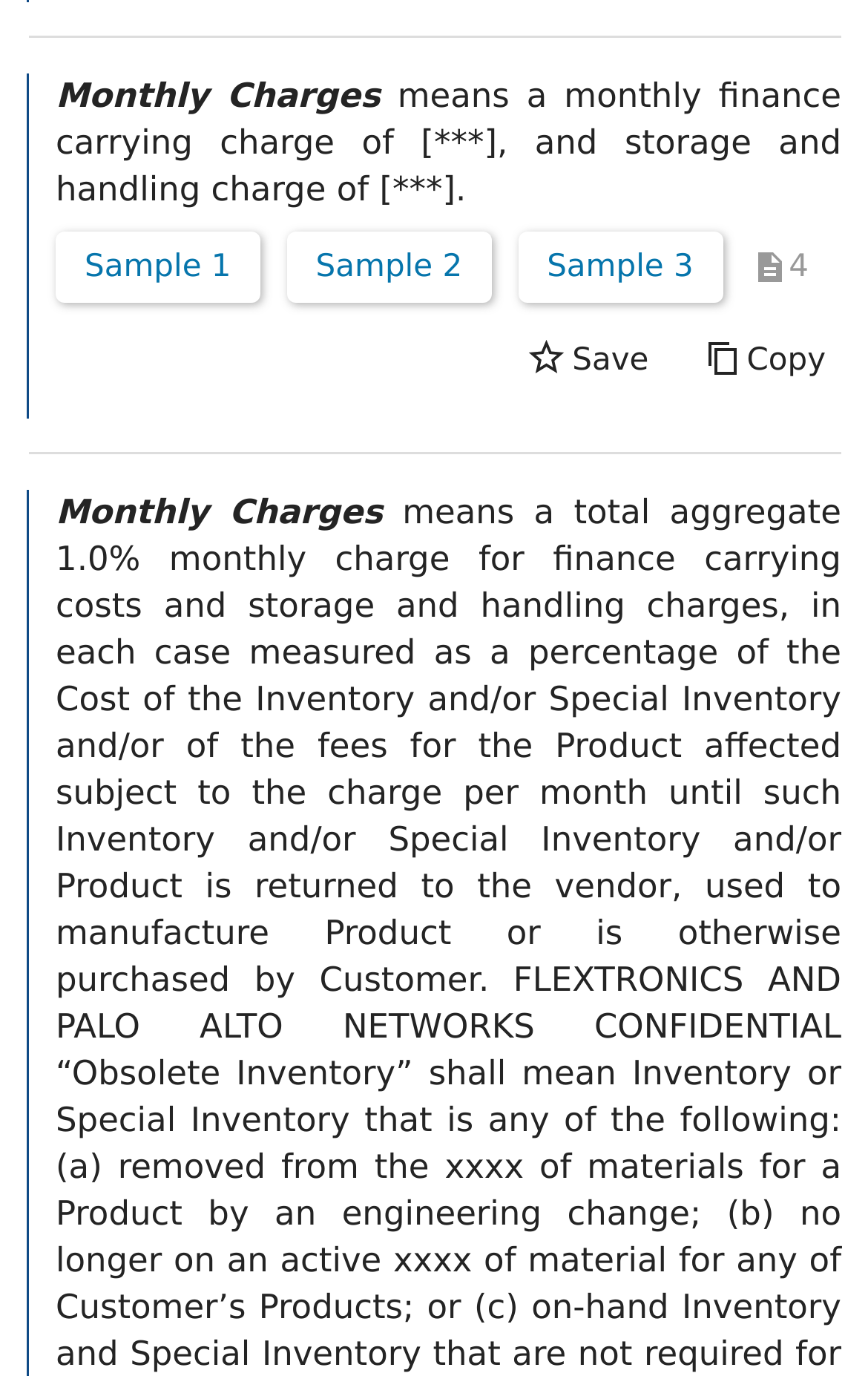Please provide the bounding box coordinates for the element that needs to be clicked to perform the following instruction: "Click on 'Sample 1'". The coordinates should be given as four float numbers between 0 and 1, i.e., [left, top, right, bottom].

[0.064, 0.168, 0.3, 0.22]